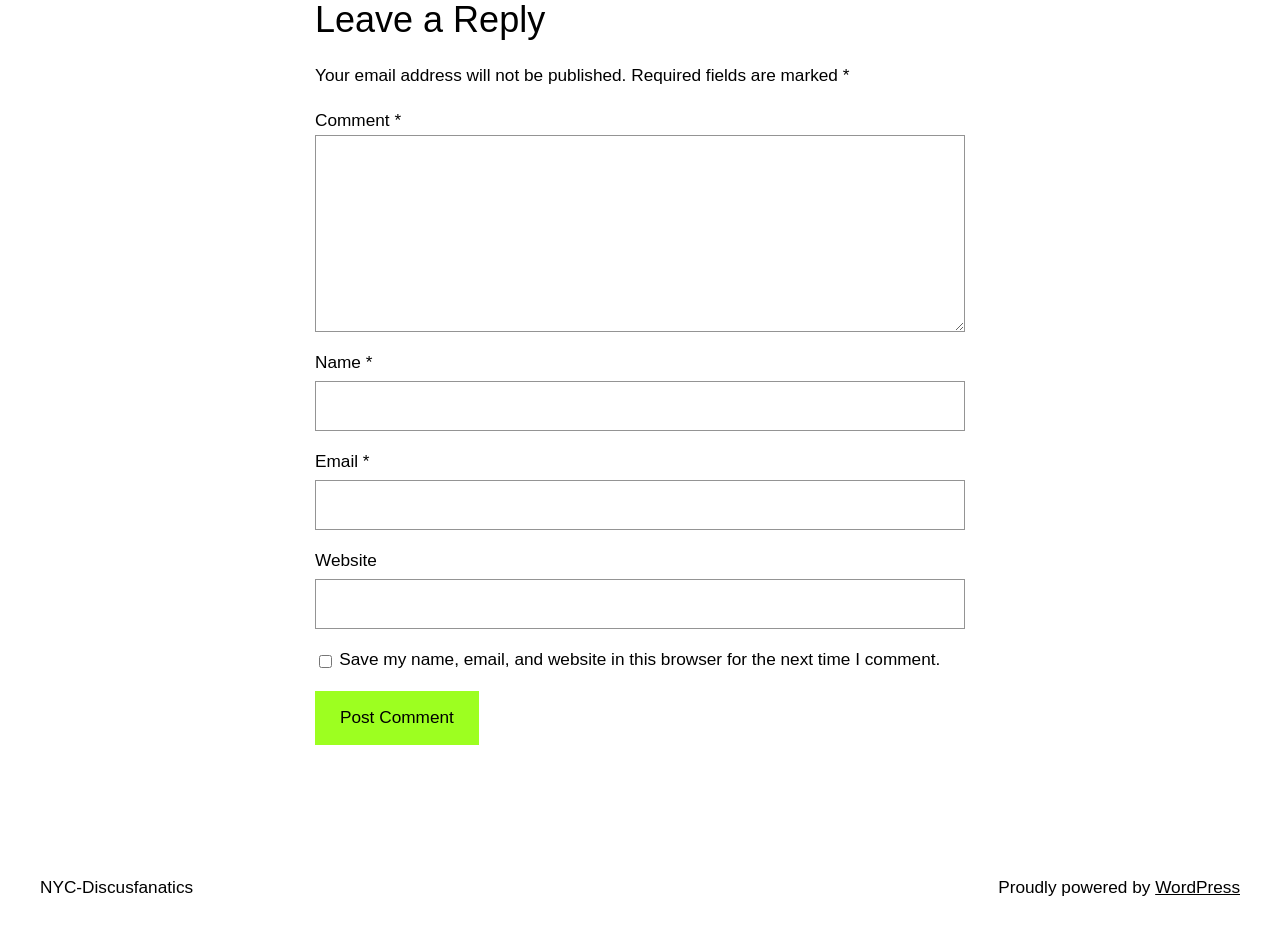Answer this question using a single word or a brief phrase:
Where is the 'Post Comment' button located?

Bottom